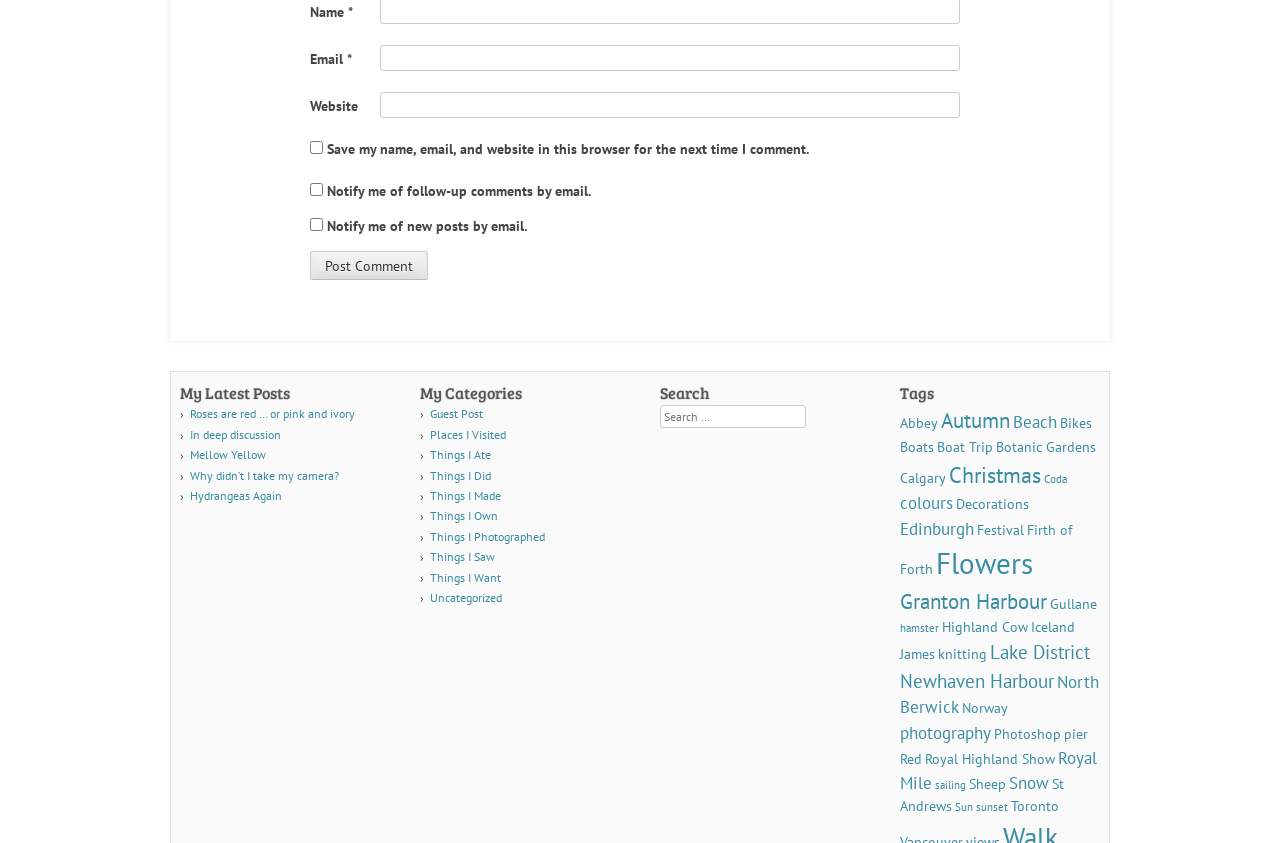Predict the bounding box coordinates for the UI element described as: "Highland Cow". The coordinates should be four float numbers between 0 and 1, presented as [left, top, right, bottom].

[0.736, 0.733, 0.803, 0.755]